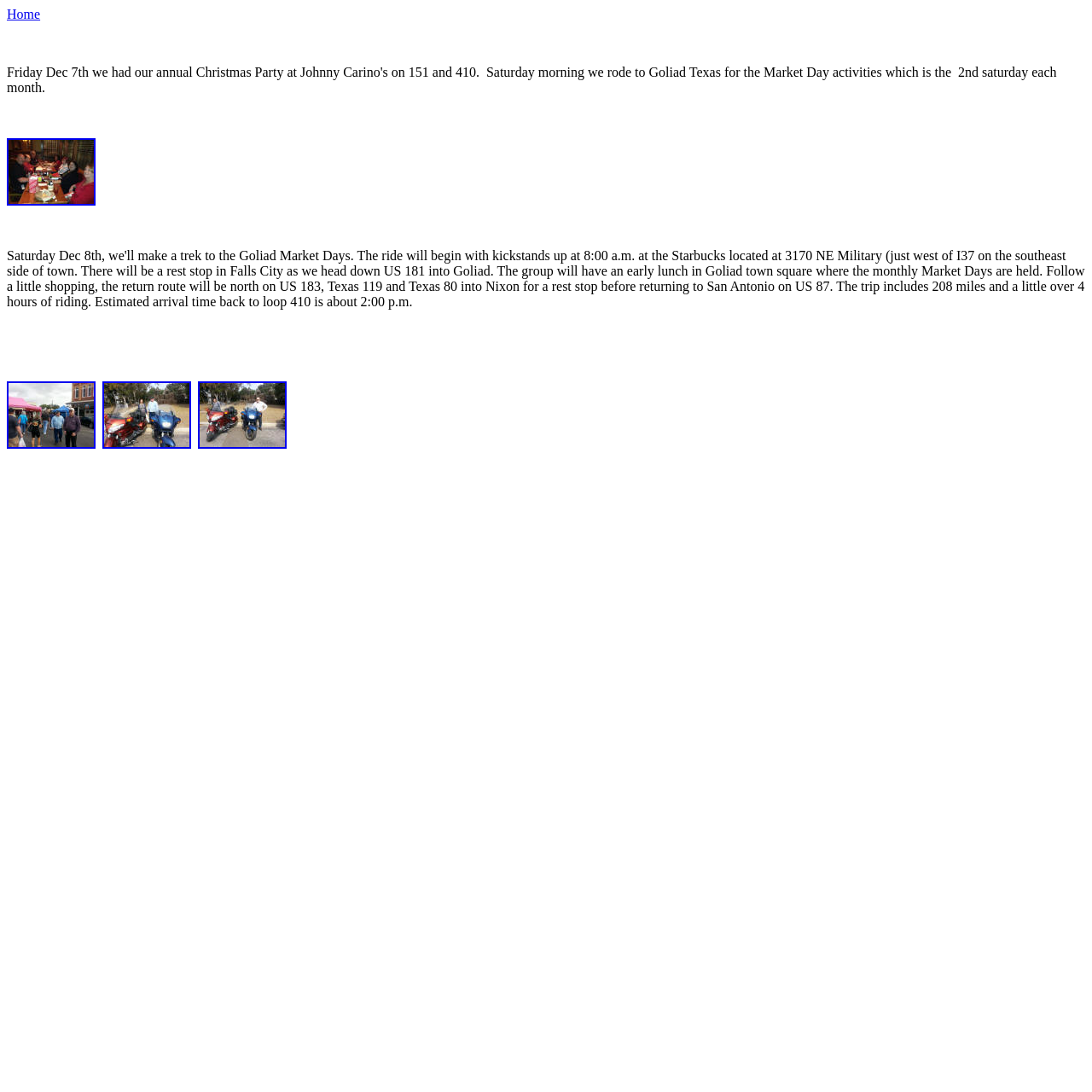What is the first link on the page?
Please answer using one word or phrase, based on the screenshot.

Home